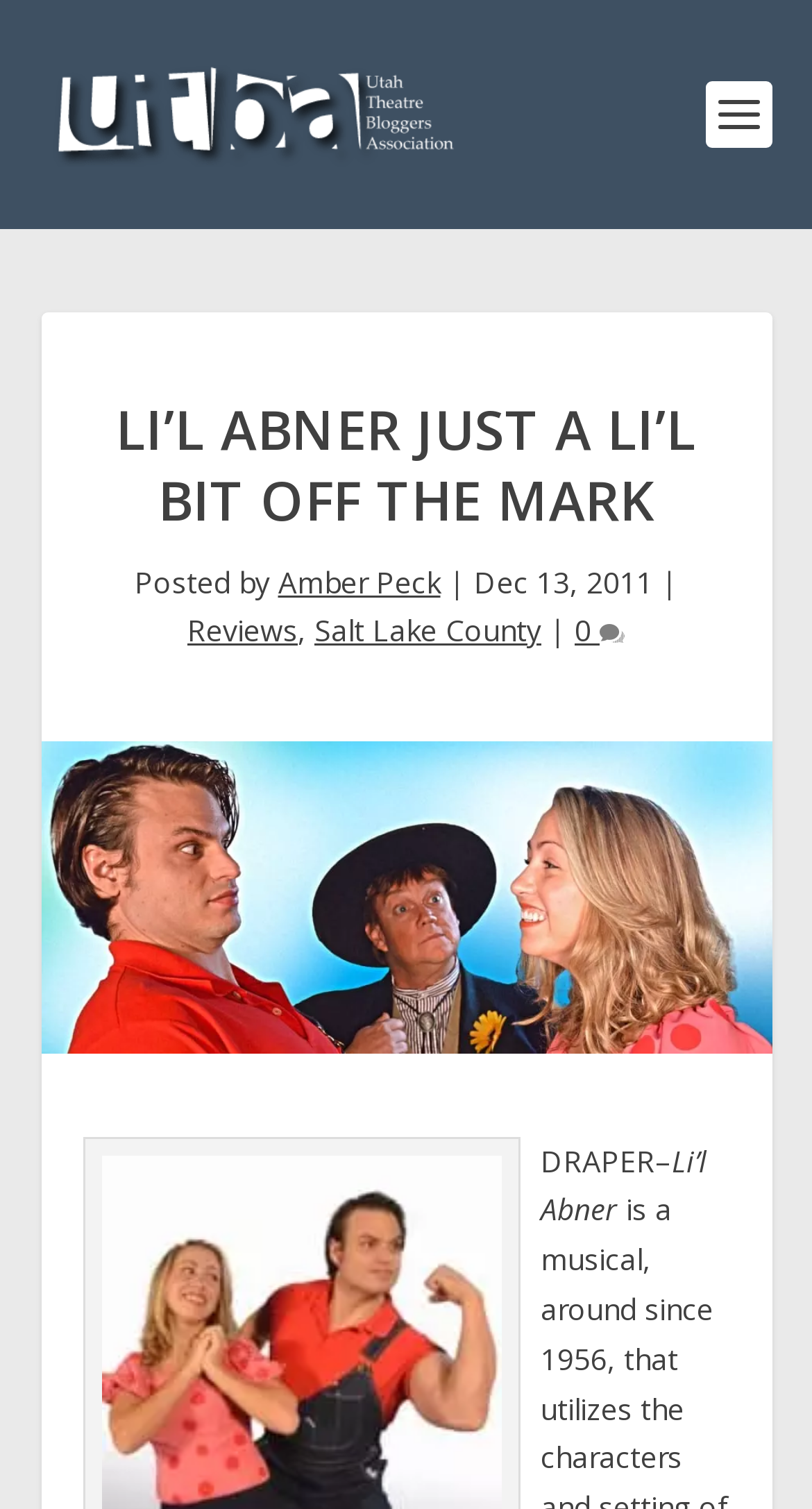From the webpage screenshot, predict the bounding box of the UI element that matches this description: "Amber Peck".

[0.342, 0.372, 0.542, 0.398]